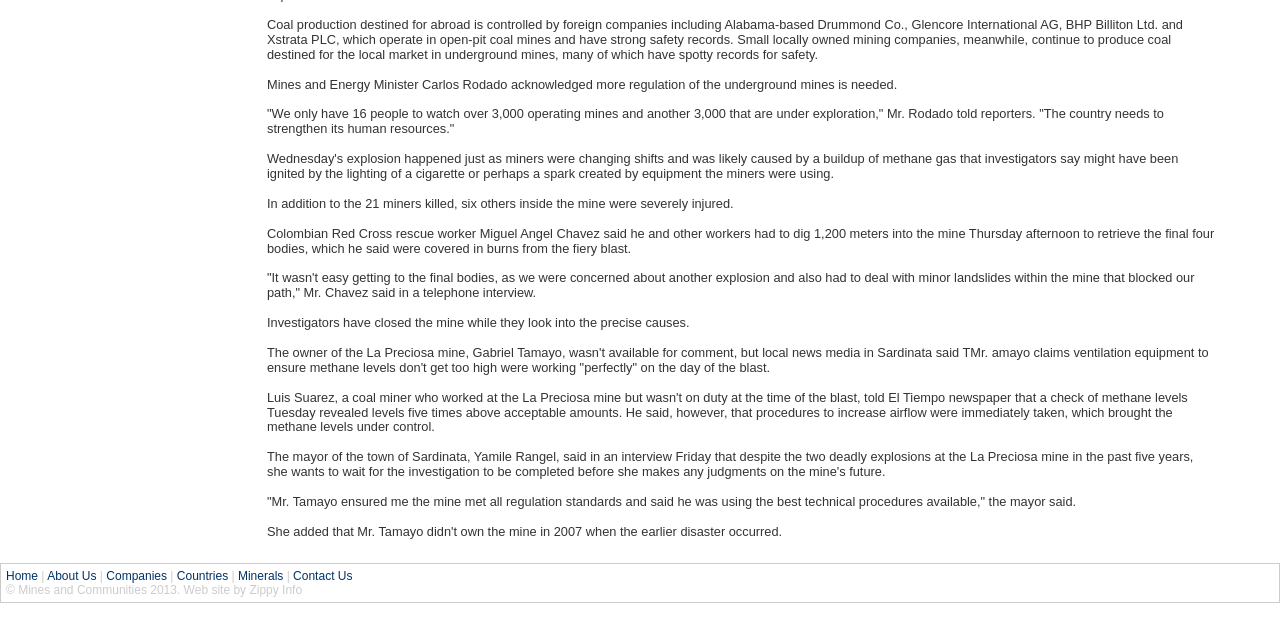Please determine the bounding box of the UI element that matches this description: The Definition of Chalcedon. The coordinates should be given as (top-left x, top-left y, bottom-right x, bottom-right y), with all values between 0 and 1.

None